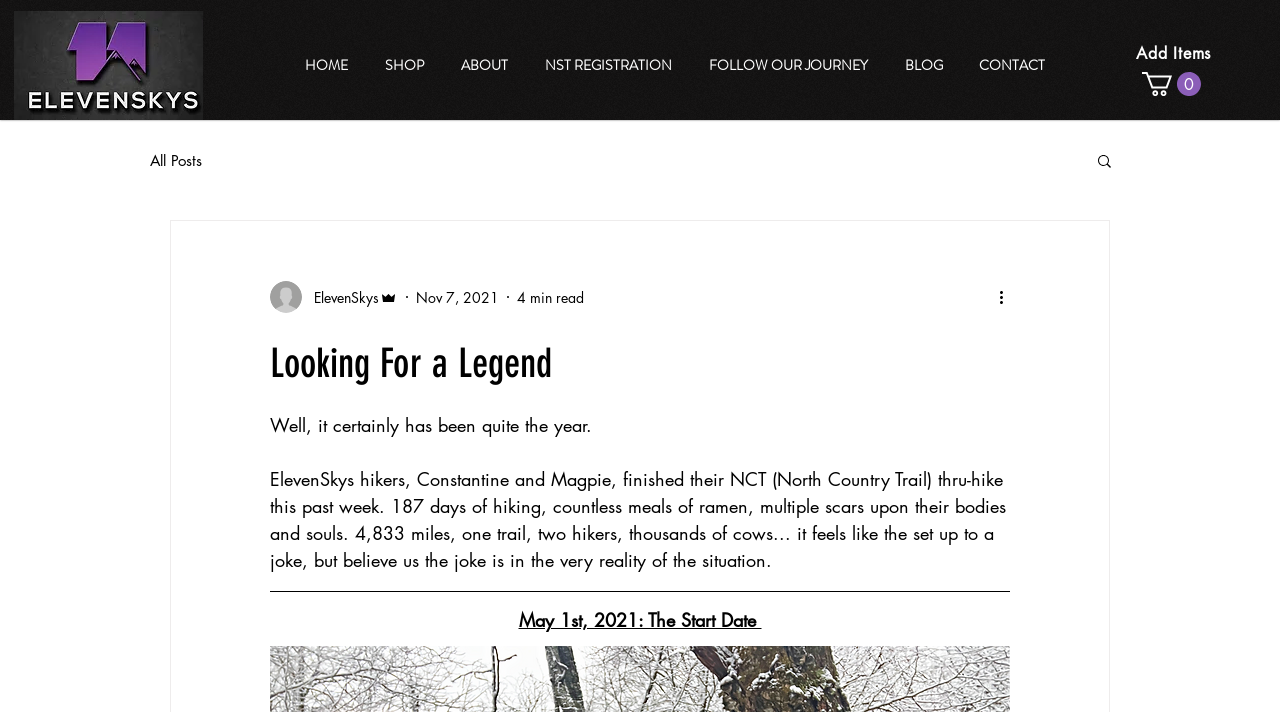Examine the image and give a thorough answer to the following question:
What is the author of the article?

I found the author's name by looking at the link 'Writer's picture ElevenSkys Admin' which is associated with the article.